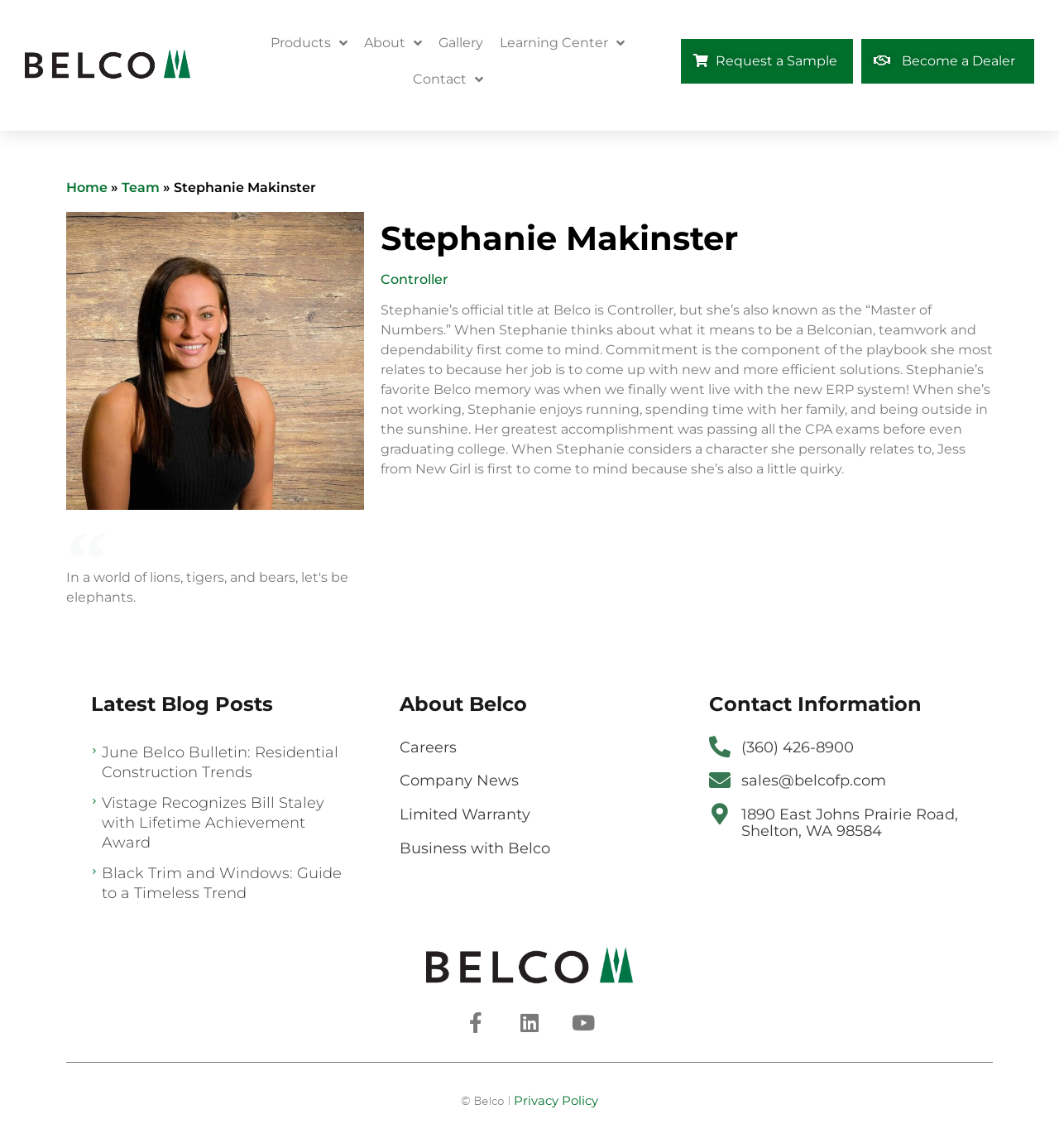Identify the bounding box coordinates for the UI element that matches this description: "(360) 426-8900".

[0.7, 0.643, 0.806, 0.659]